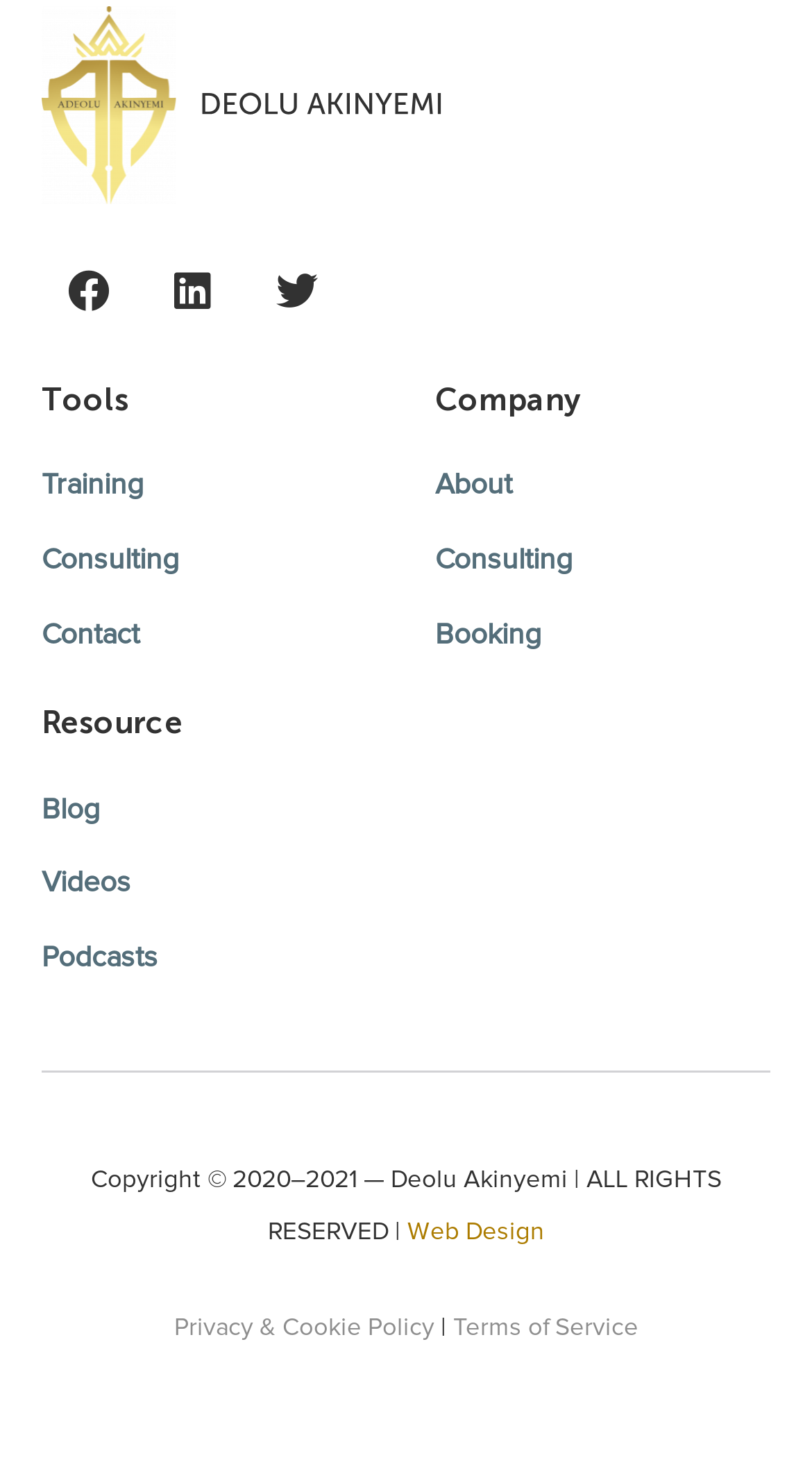How many links are there in the 'Company' section?
Using the image as a reference, answer the question with a short word or phrase.

3